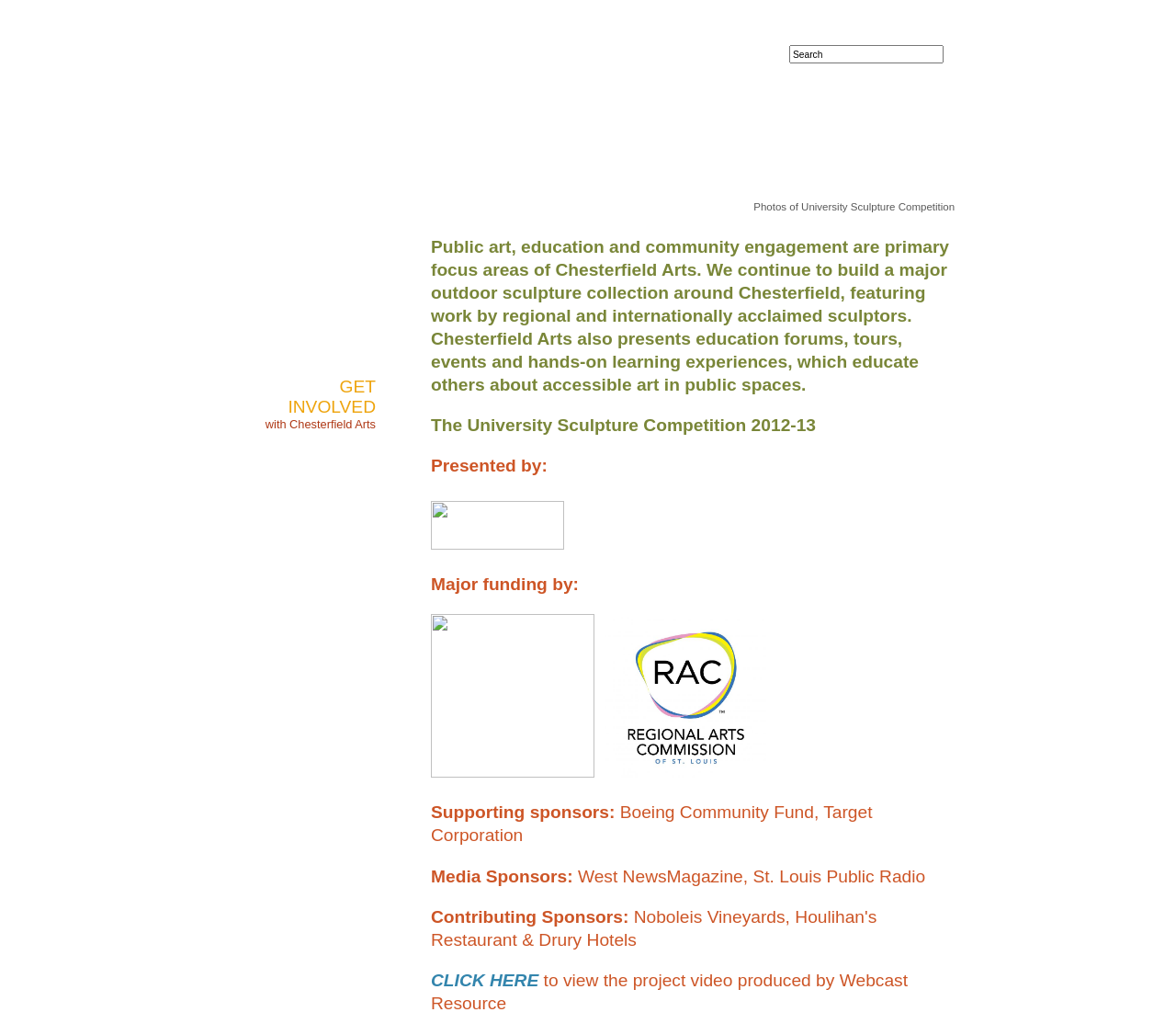Respond with a single word or short phrase to the following question: 
What type of art is the primary focus of Chesterfield Arts?

Public art